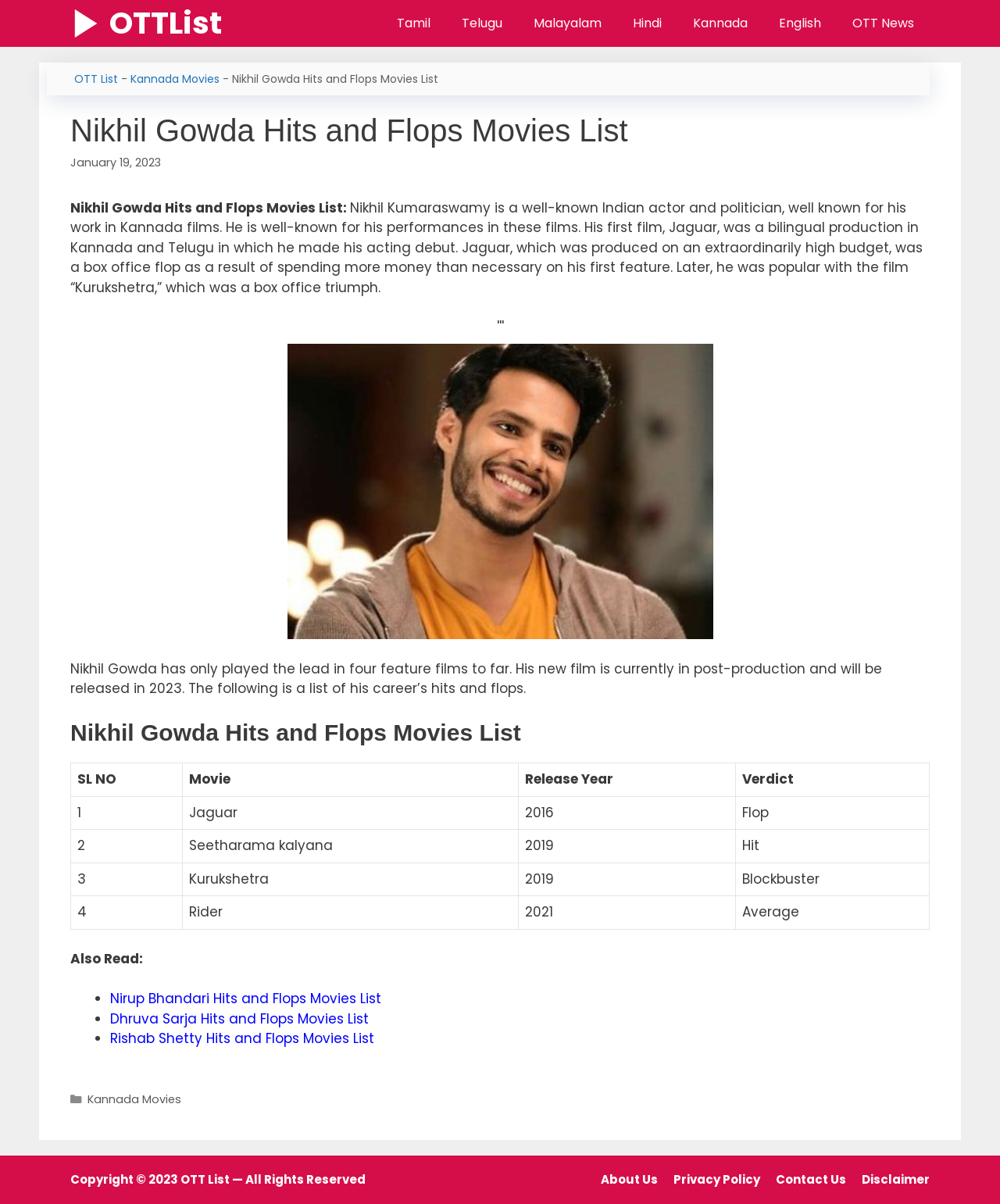Locate the bounding box coordinates of the segment that needs to be clicked to meet this instruction: "Read about Rishab Shetty Hits and Flops Movies List".

[0.11, 0.855, 0.374, 0.87]